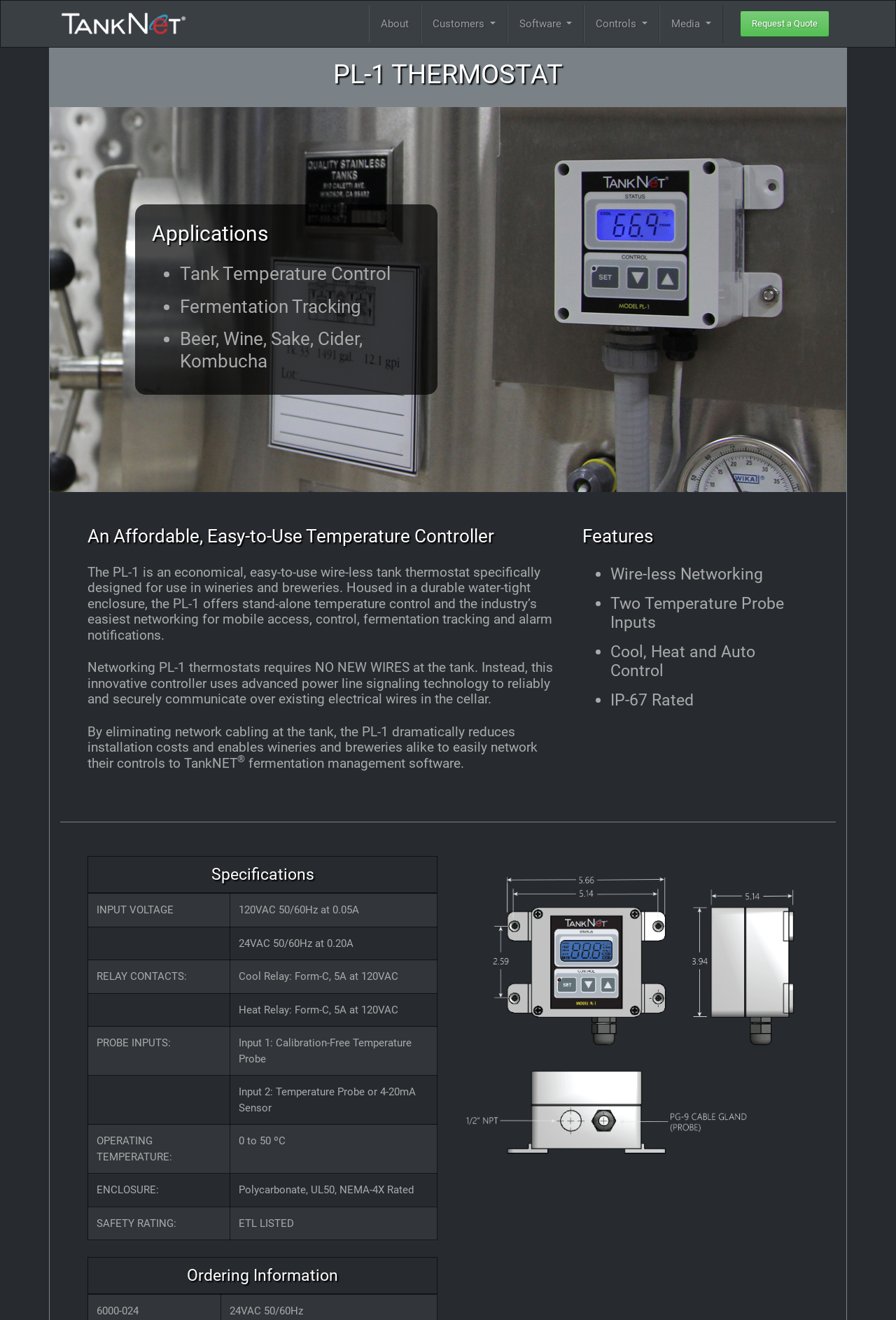What is the rating of the PL-1's enclosure?
Using the image, provide a concise answer in one word or a short phrase.

NEMA-4X